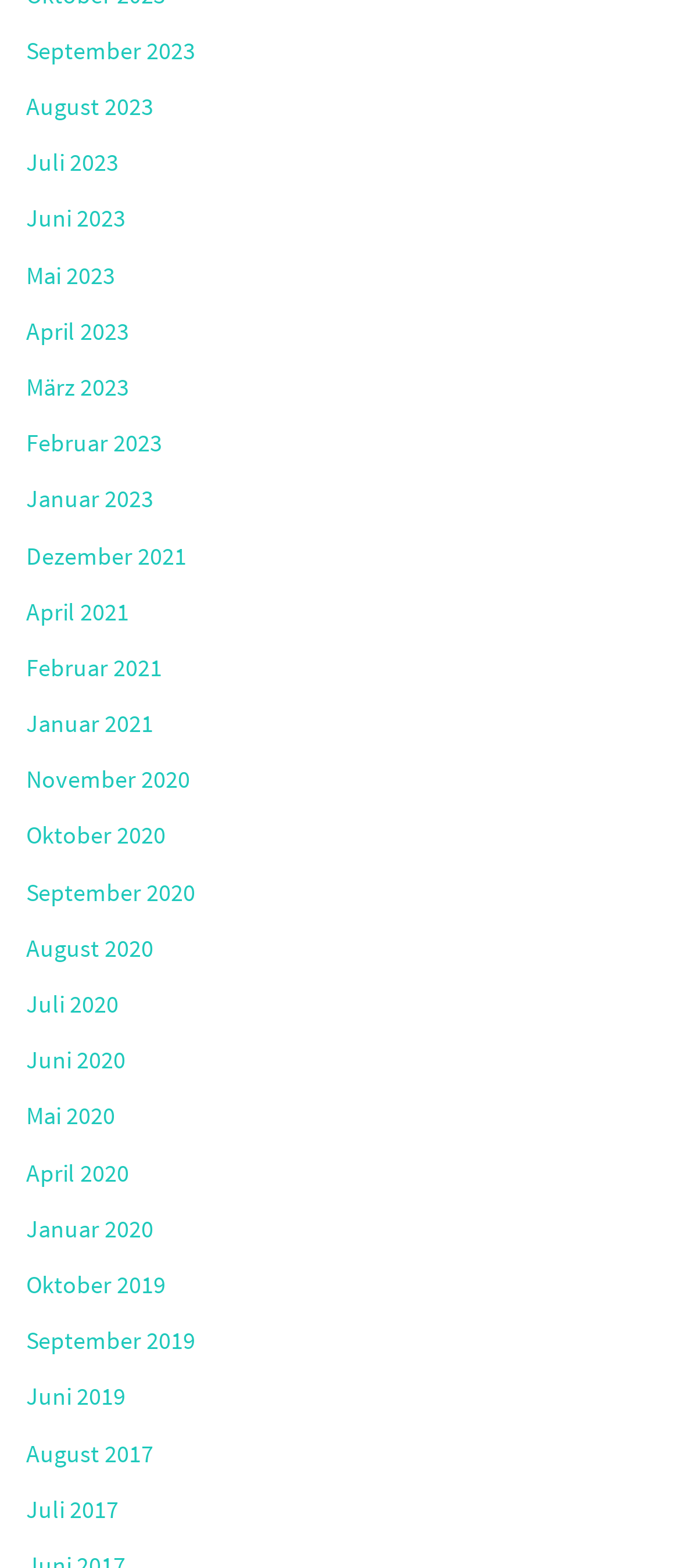Given the following UI element description: "Juni 2020", find the bounding box coordinates in the webpage screenshot.

[0.038, 0.666, 0.185, 0.687]